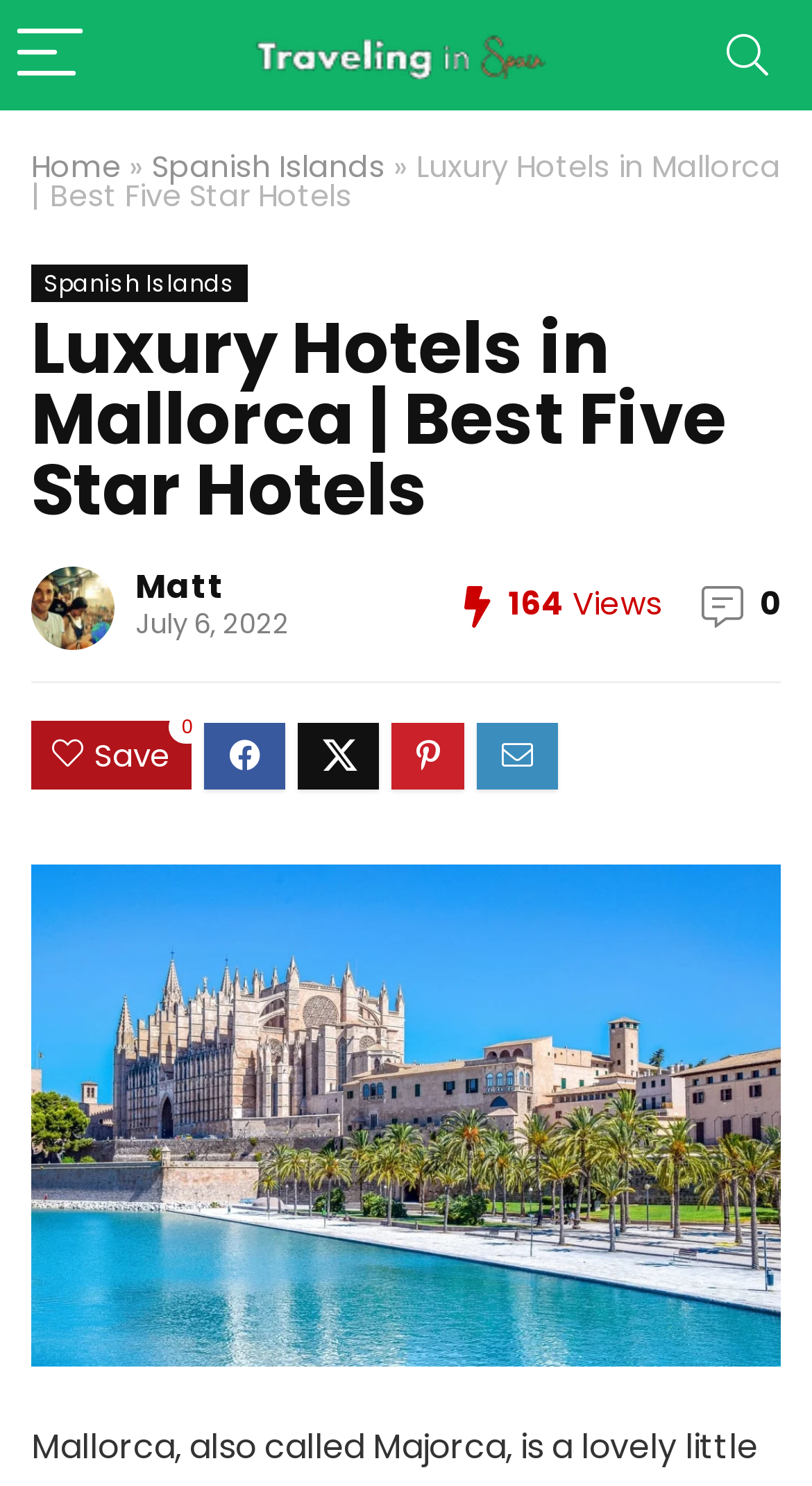Using the information shown in the image, answer the question with as much detail as possible: What is the date of the article?

I determined the date of the article by looking at the StaticText element with the text 'July 6, 2022' at coordinates [0.167, 0.408, 0.356, 0.432]. This element is likely to be the publication date of the article.